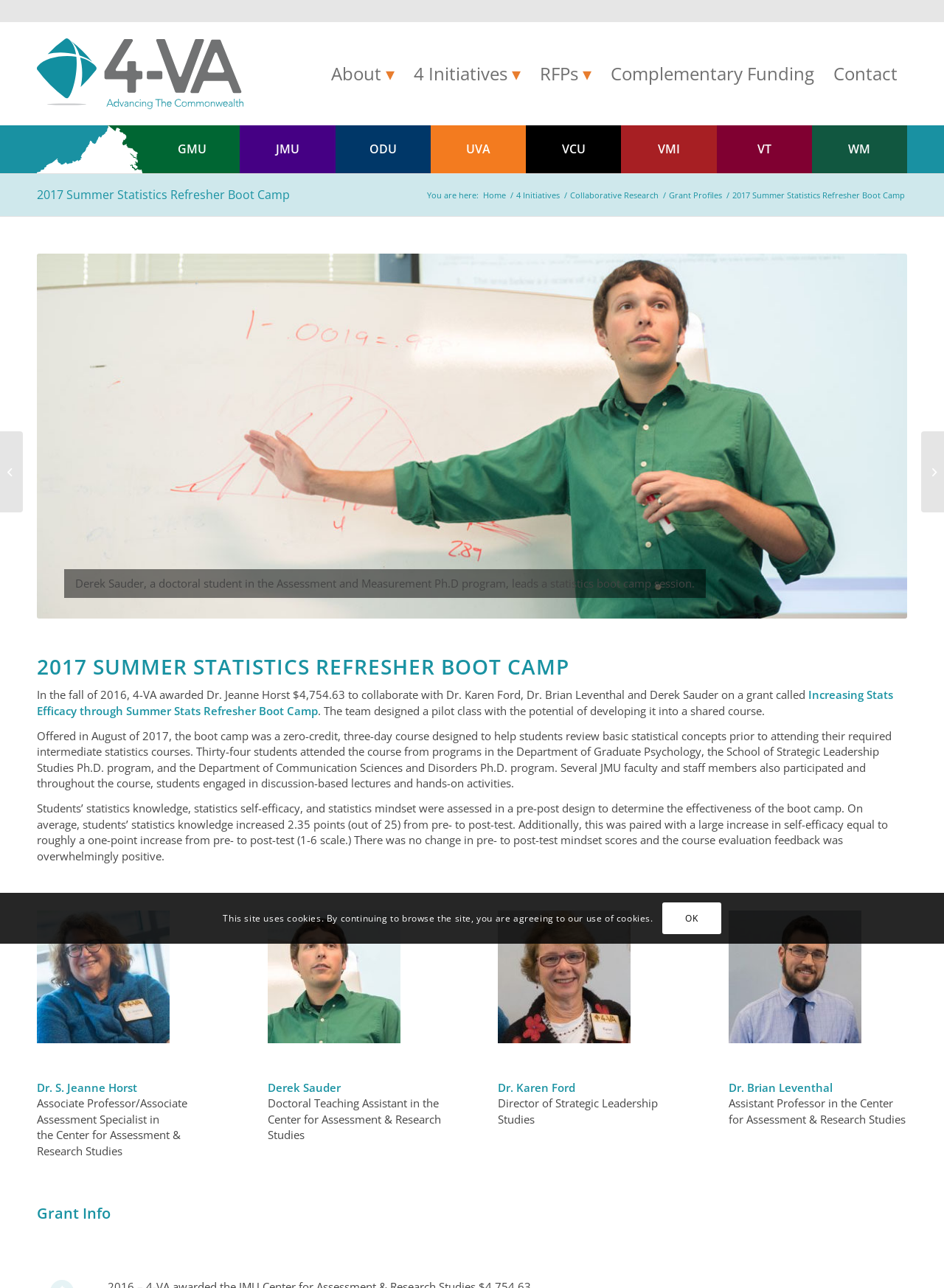Please locate the bounding box coordinates of the region I need to click to follow this instruction: "View the 'Grant Info'".

[0.039, 0.936, 0.57, 0.948]